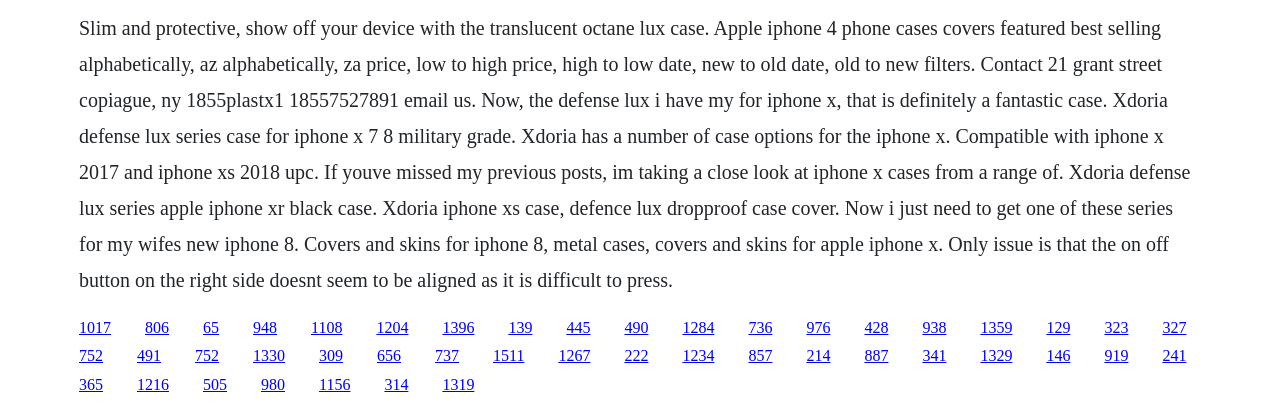Highlight the bounding box coordinates of the region I should click on to meet the following instruction: "Click on the '1017' link".

[0.062, 0.781, 0.087, 0.823]